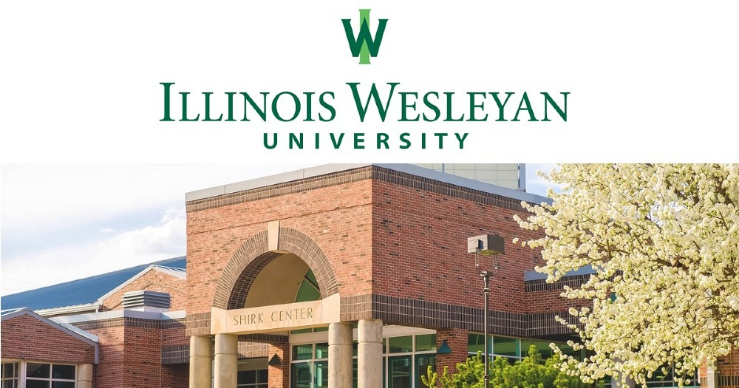Elaborate on the elements present in the image.

The image showcases the prominent Shirk Center at Illinois Wesleyan University, a key facility for student services and activities. The building's warm brick exterior contrasts beautifully with the lush greenery and blooming trees in the foreground, creating a welcoming atmosphere. Above the center, the university's name is displayed in elegant green typography, reinforcing its identity as a respected institution of higher education. This setting embodies the vibrant campus life and dedication to student success that Illinois Wesleyan promotes through its various scholarship programs, aimed at supporting ambitious students in their academic pursuits.